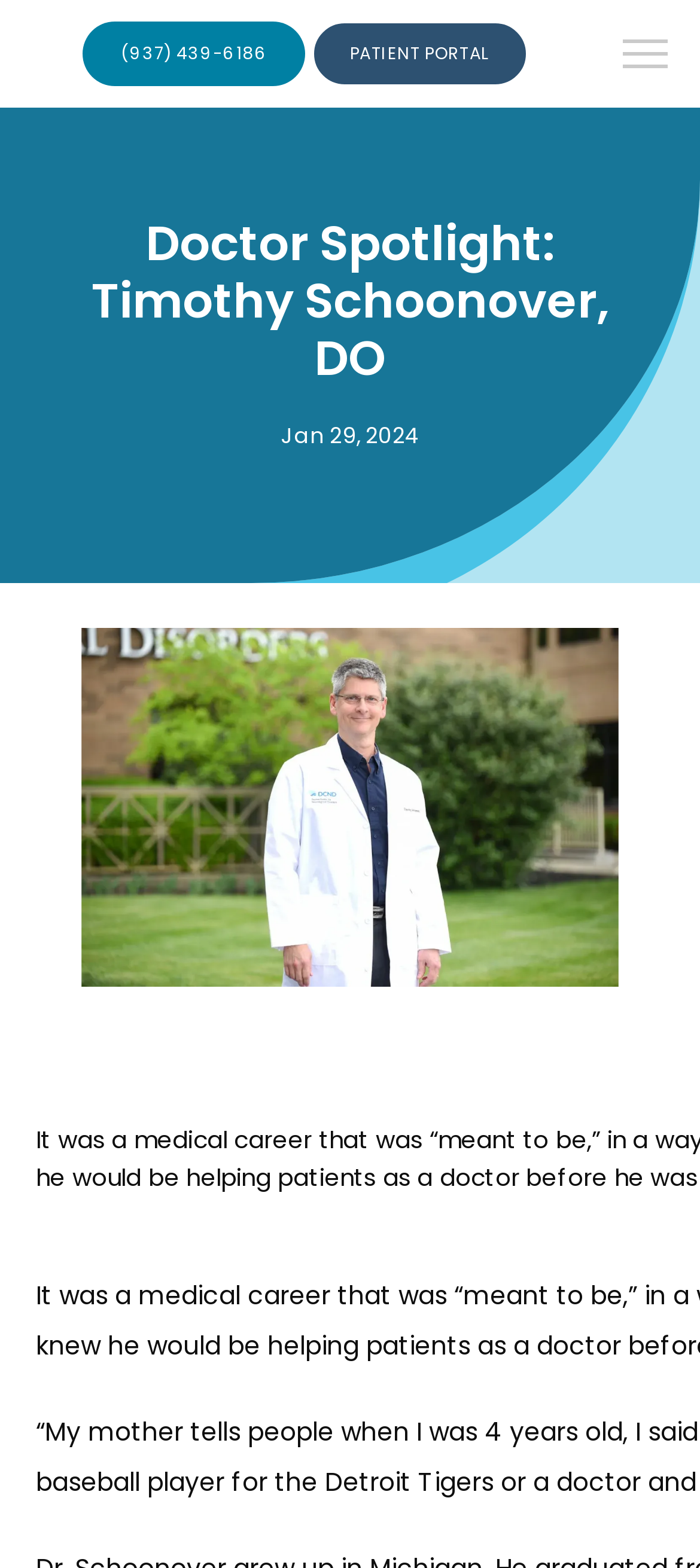Identify the bounding box of the UI element described as follows: "Contact". Provide the coordinates as four float numbers in the range of 0 to 1 [left, top, right, bottom].

[0.154, 0.916, 0.396, 0.949]